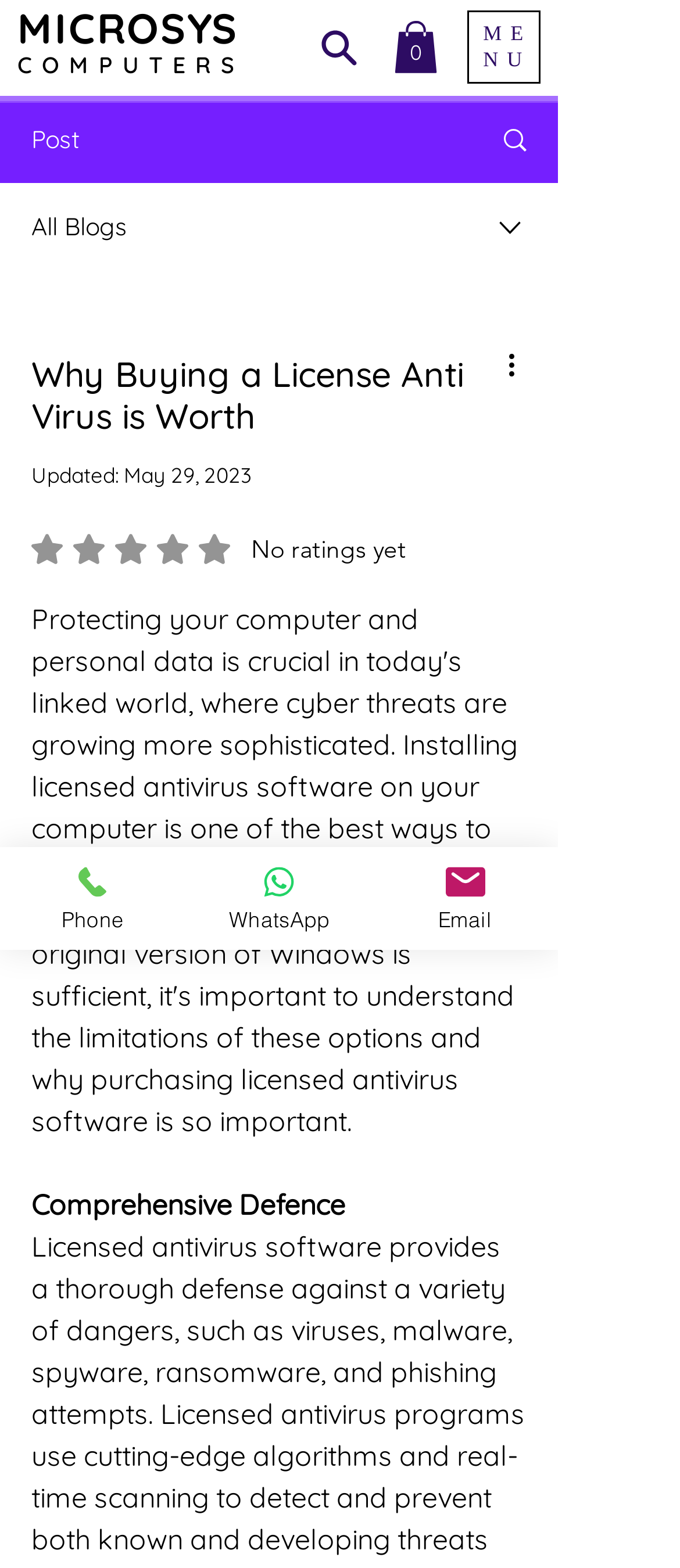Provide a comprehensive caption for the webpage.

The webpage is about the importance of buying a licensed anti-virus software. At the top left corner, there are four links: "MICROSYS", "COMPUTERS", "Search", and "Cart with 0 items", which has a small icon represented by an SVG element. Next to the cart link, there is a button to open the navigation menu, which has two static text elements "ME" and "NU" inside.

Below the top navigation bar, there are two columns of content. On the left side, there is a section with a heading "Why Buying a License Anti Virus is Worth" and a subheading "Updated: May 29, 2023". Below the heading, there is a button with a rating of 0 out of 5 stars, and a static text describing the benefits of licensed antivirus software, including comprehensive defense against various threats.

On the right side, there are three links: "Post", "All Blogs", and a link with an image. Below these links, there is a combobox with a button "More actions" and an image. At the bottom of the page, there are three links: "Phone", "WhatsApp", and "Email", each with an accompanying image.

Overall, the webpage appears to be a blog post or article discussing the importance of buying licensed anti-virus software, with a focus on its comprehensive defense capabilities.